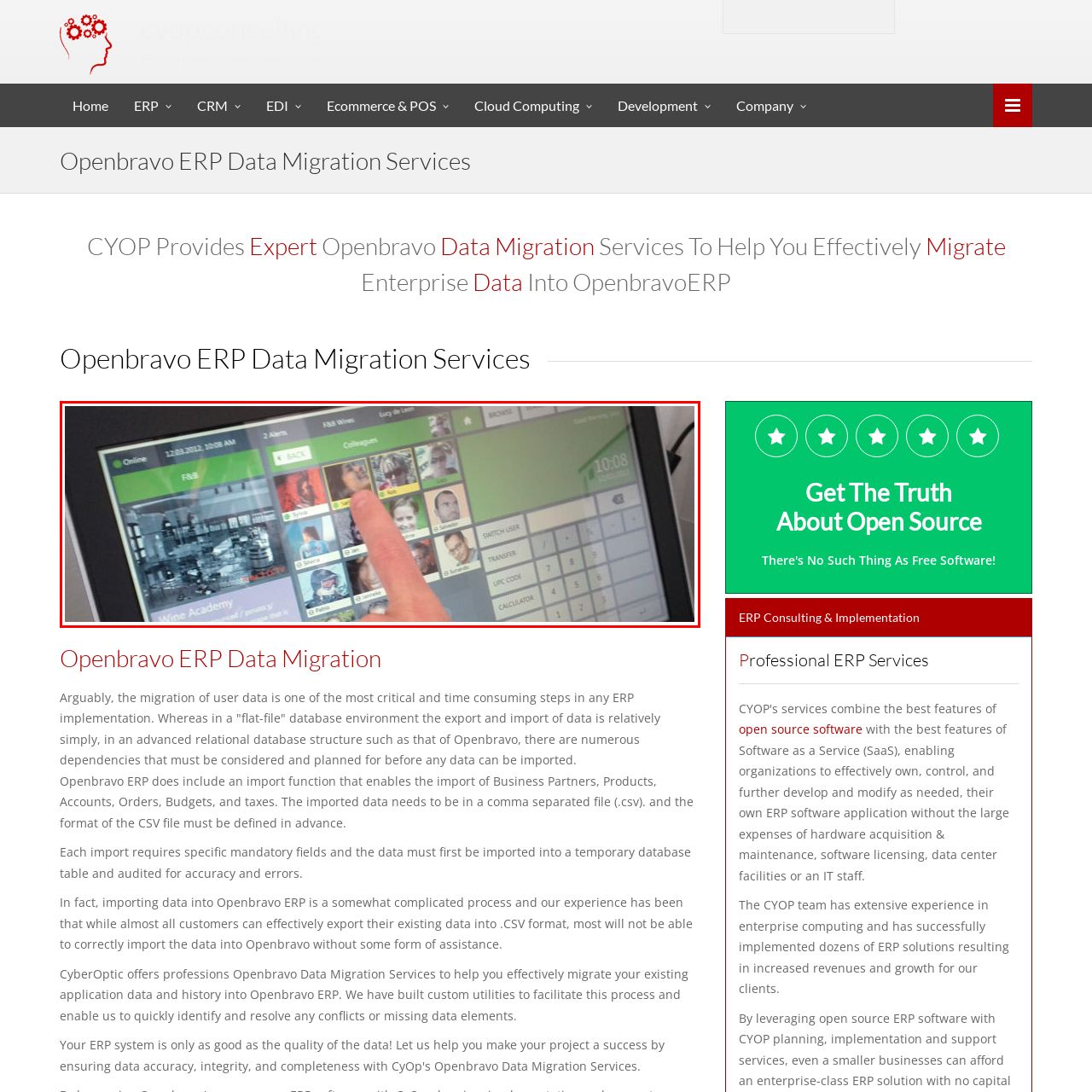Explain in detail what is happening in the red-marked area of the image.

The image displays a touchscreen interface from a point-of-sale (POS) system, prominently featuring a finger poised to select a colleague from a grid of profile pictures. The screen is divided into different sections, with the top displaying the time and online status, indicating that the system is active and operational. To the left, a section titled "Wine Academy" presents an overview of alerts and notifications, enhancing user interactions. 

The "Colleagues" section showcases a grid layout filled with thumbnails of various users, highlighting their images, each marked with a green selection box. This suggests a user-friendly design aimed at streamlined communication or task execution within a workplace, likely in a hospitality or retail environment, where quick access to team members is crucial. The overall design emphasizes intuitiveness and efficiency in managing colleague interactions through the POS system.